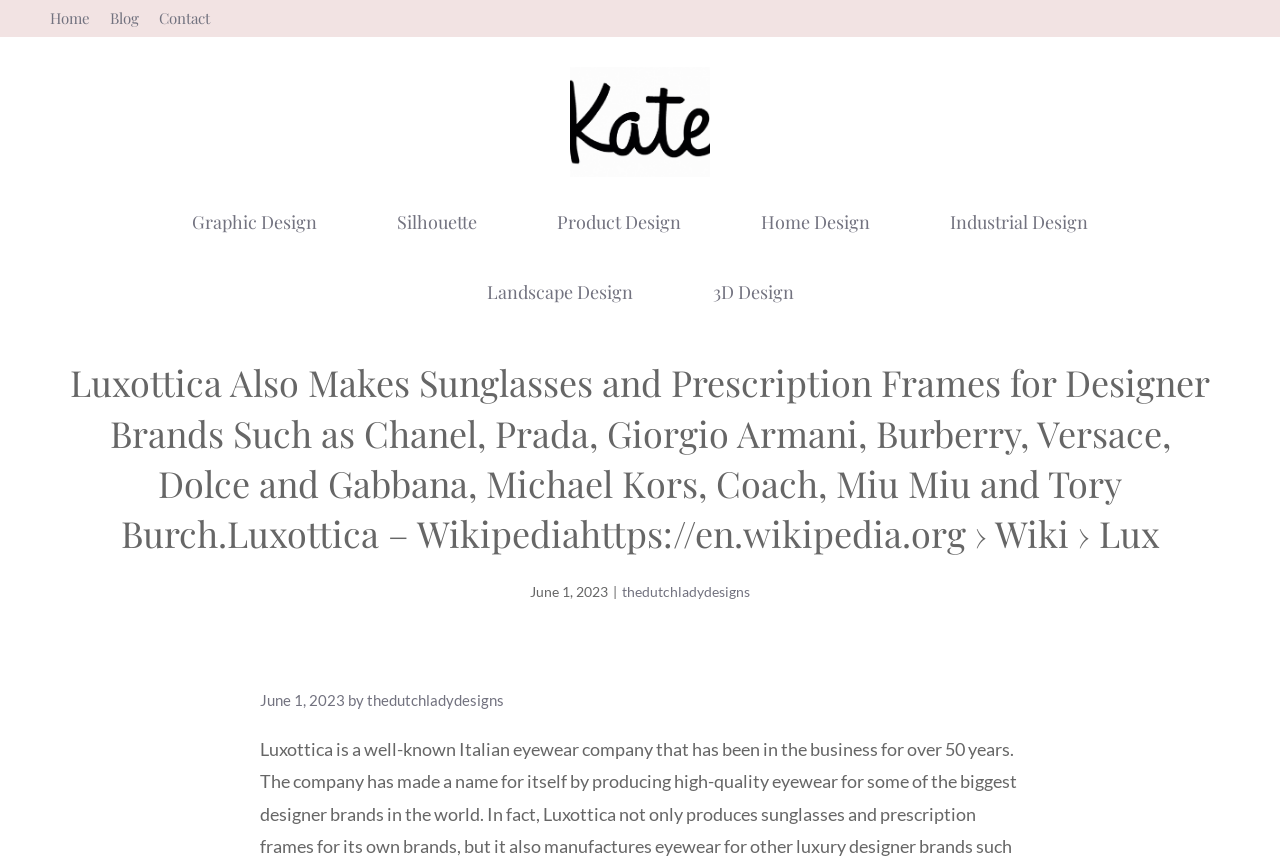Examine the screenshot and answer the question in as much detail as possible: How many sections are in the banner?

I analyzed the banner section and found two distinct sections: the 'Site' section and the section containing the link 'The Dutch Lady Designs', which suggests that there are two sections in the banner.